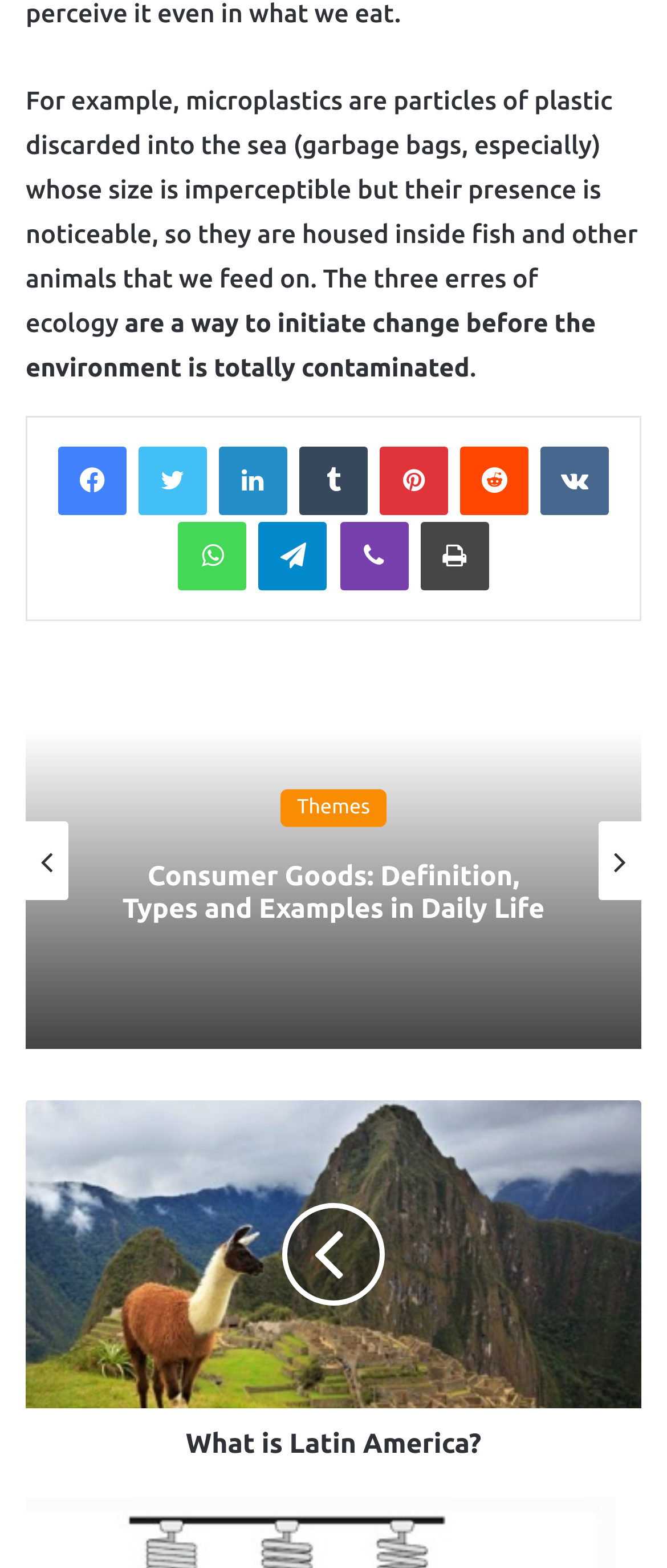Specify the bounding box coordinates of the element's region that should be clicked to achieve the following instruction: "Share on WhatsApp". The bounding box coordinates consist of four float numbers between 0 and 1, in the format [left, top, right, bottom].

[0.268, 0.333, 0.37, 0.376]